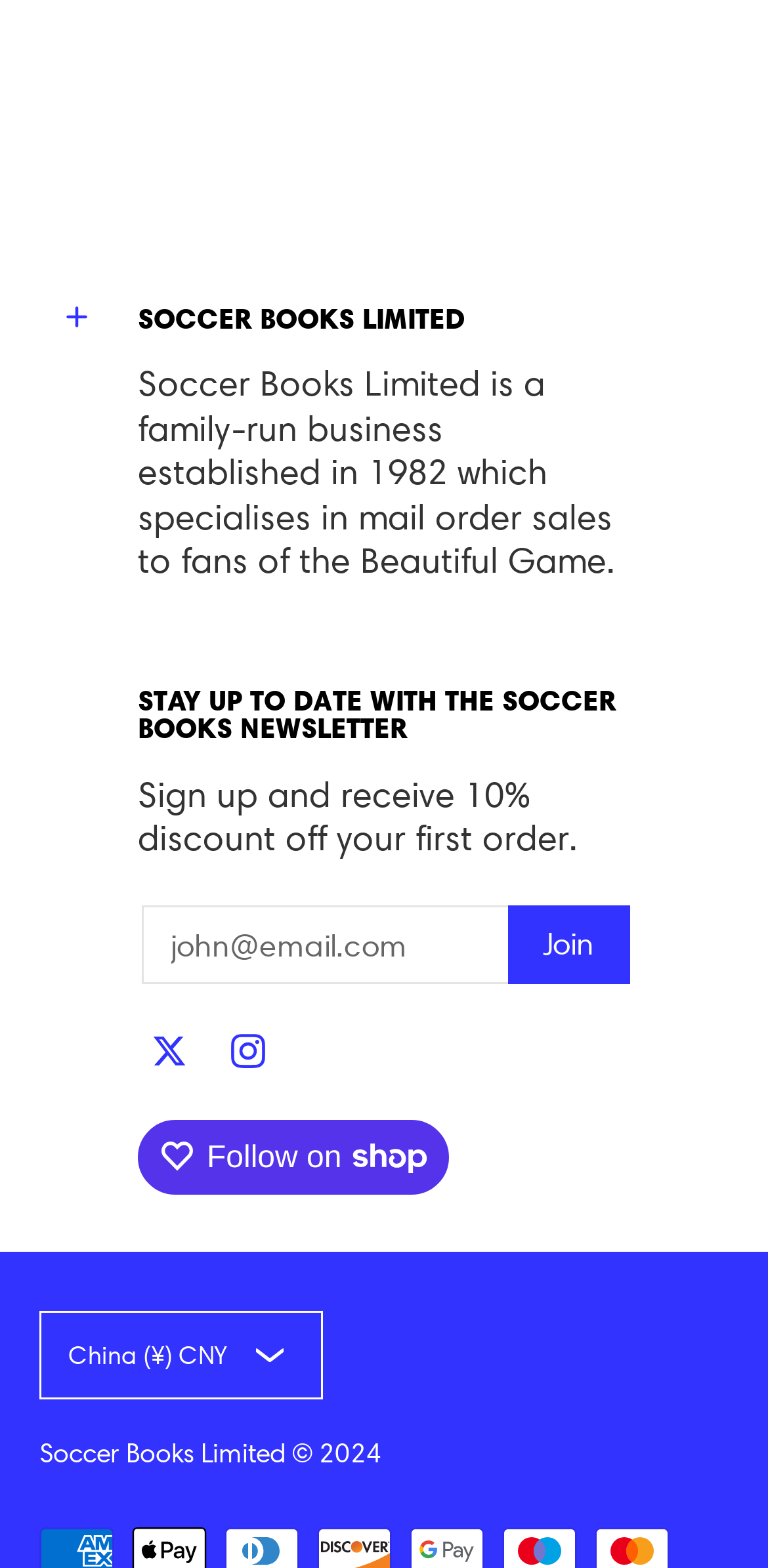Identify the bounding box coordinates for the element that needs to be clicked to fulfill this instruction: "Update store currency". Provide the coordinates in the format of four float numbers between 0 and 1: [left, top, right, bottom].

[0.051, 0.836, 0.42, 0.892]